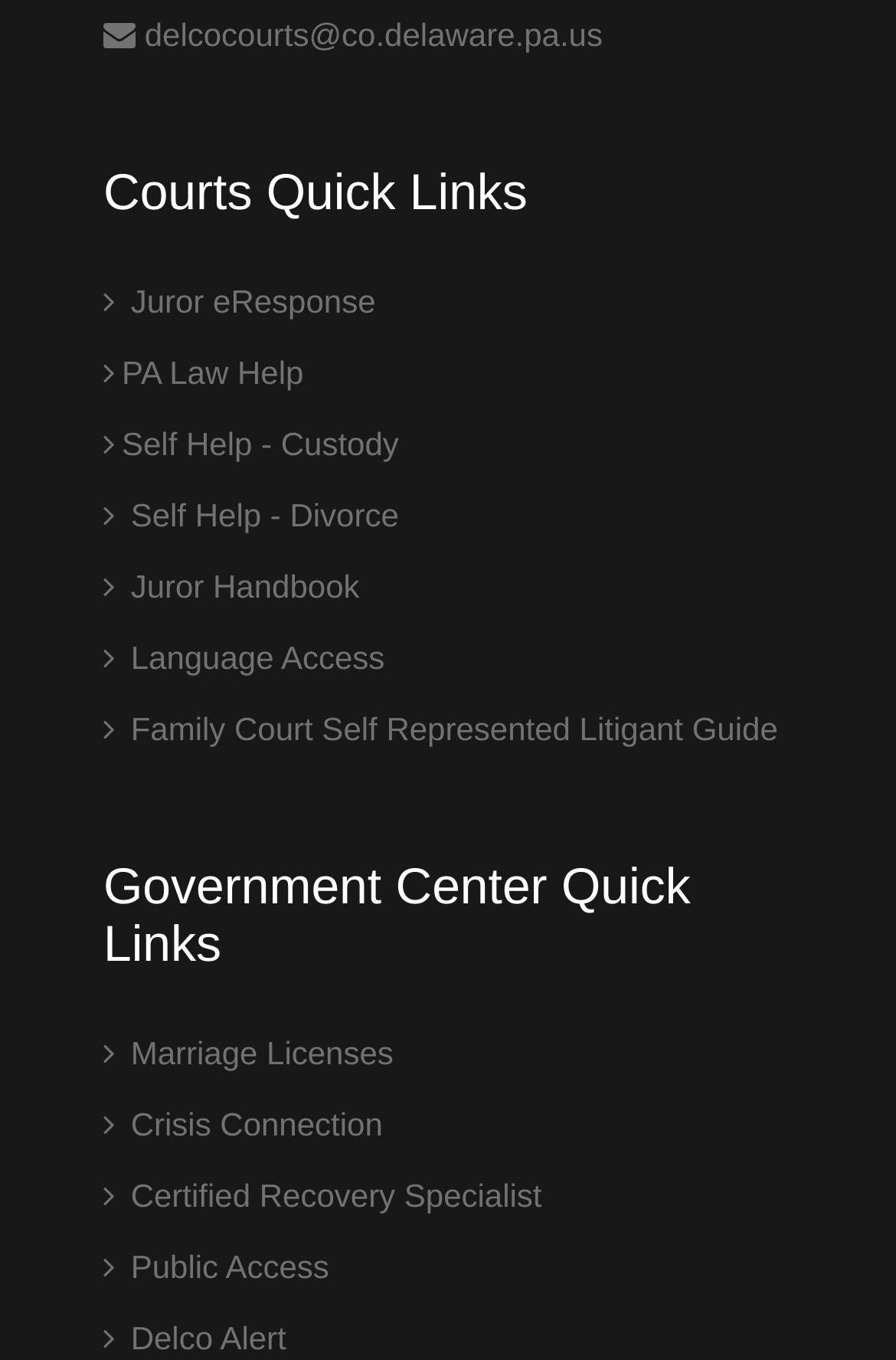Answer briefly with one word or phrase:
How many links are under Courts Quick Links?

7